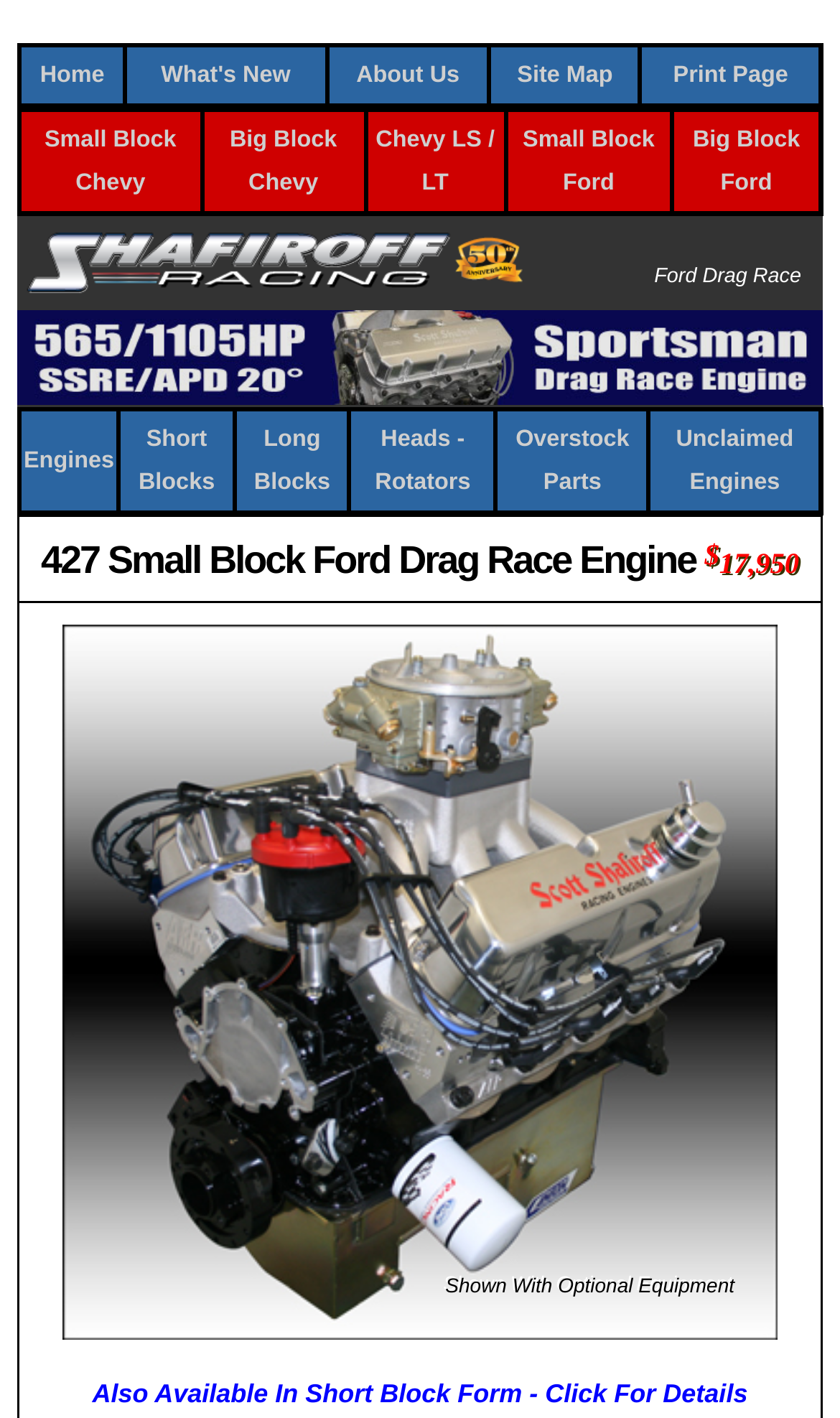Please find the bounding box coordinates of the element that needs to be clicked to perform the following instruction: "view the presentation". The bounding box coordinates should be four float numbers between 0 and 1, represented as [left, top, right, bottom].

None